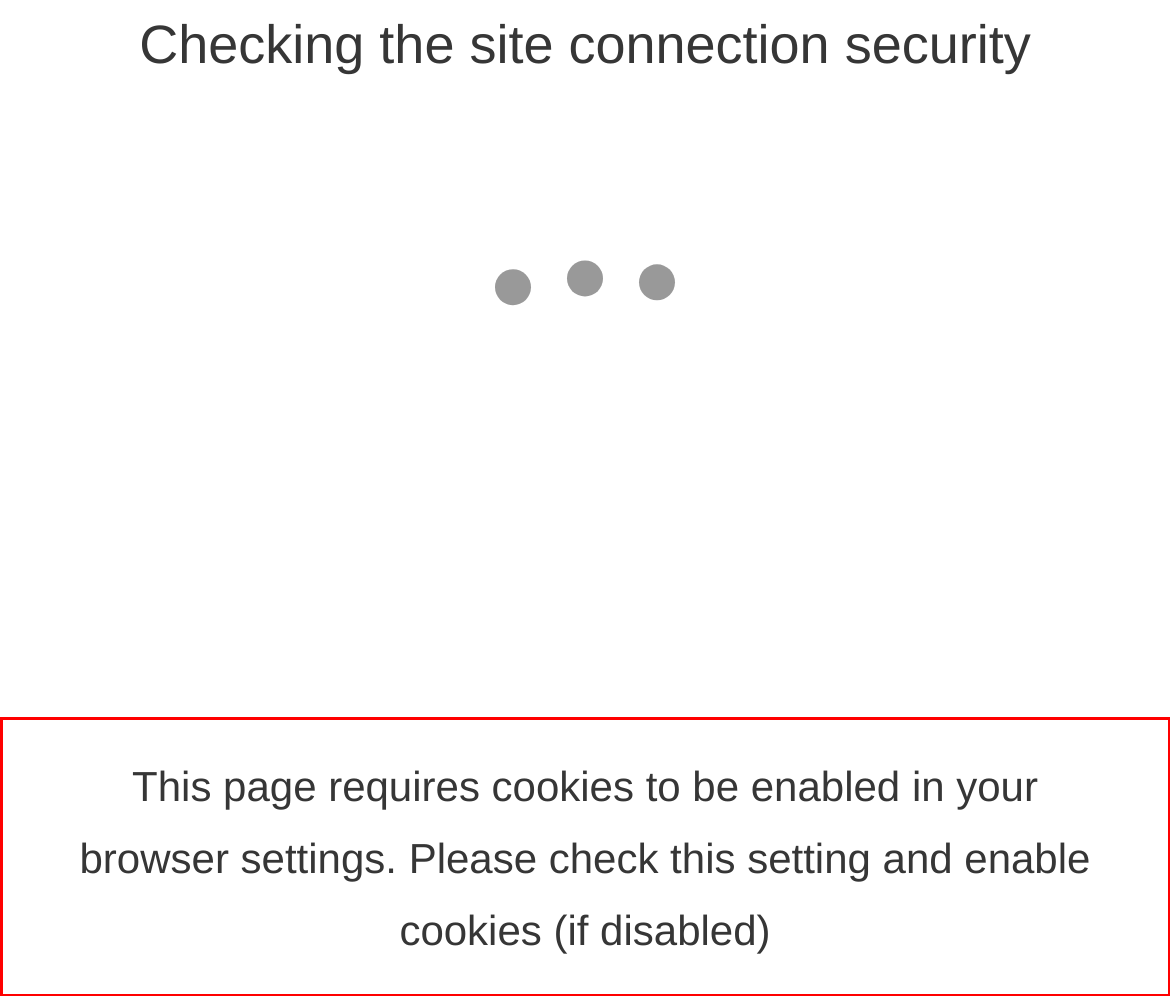Look at the webpage screenshot and recognize the text inside the red bounding box.

This page requires cookies to be enabled in your browser settings. Please check this setting and enable cookies (if disabled)